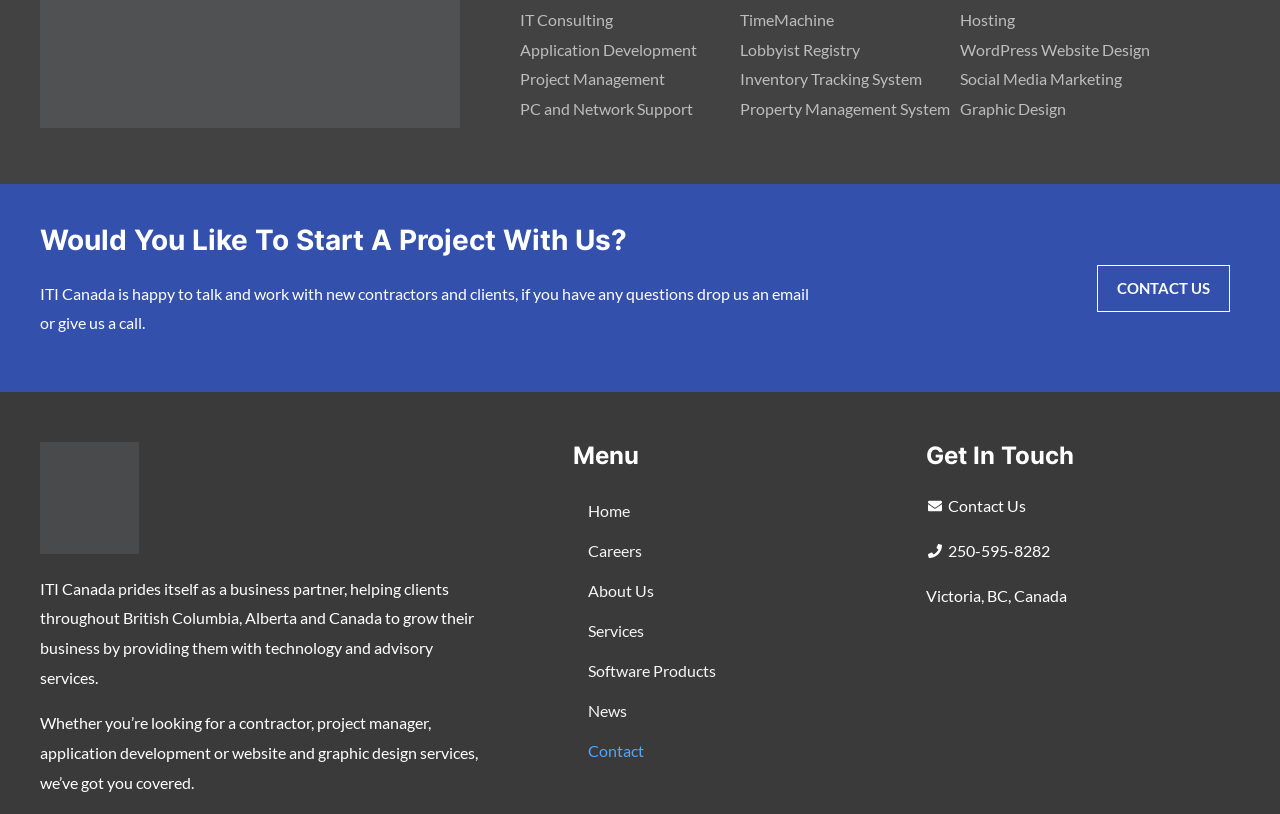Kindly provide the bounding box coordinates of the section you need to click on to fulfill the given instruction: "Contact Us".

[0.857, 0.325, 0.961, 0.383]